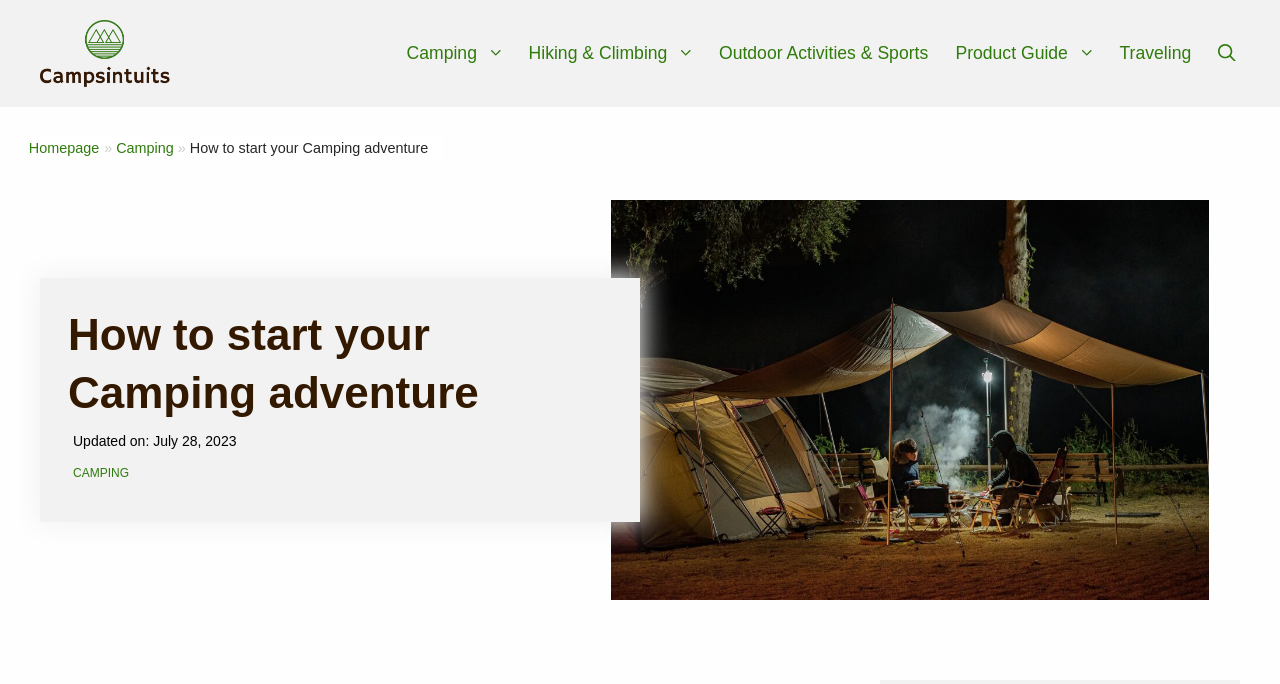Find the bounding box coordinates of the element to click in order to complete the given instruction: "visit homepage."

[0.022, 0.205, 0.078, 0.228]